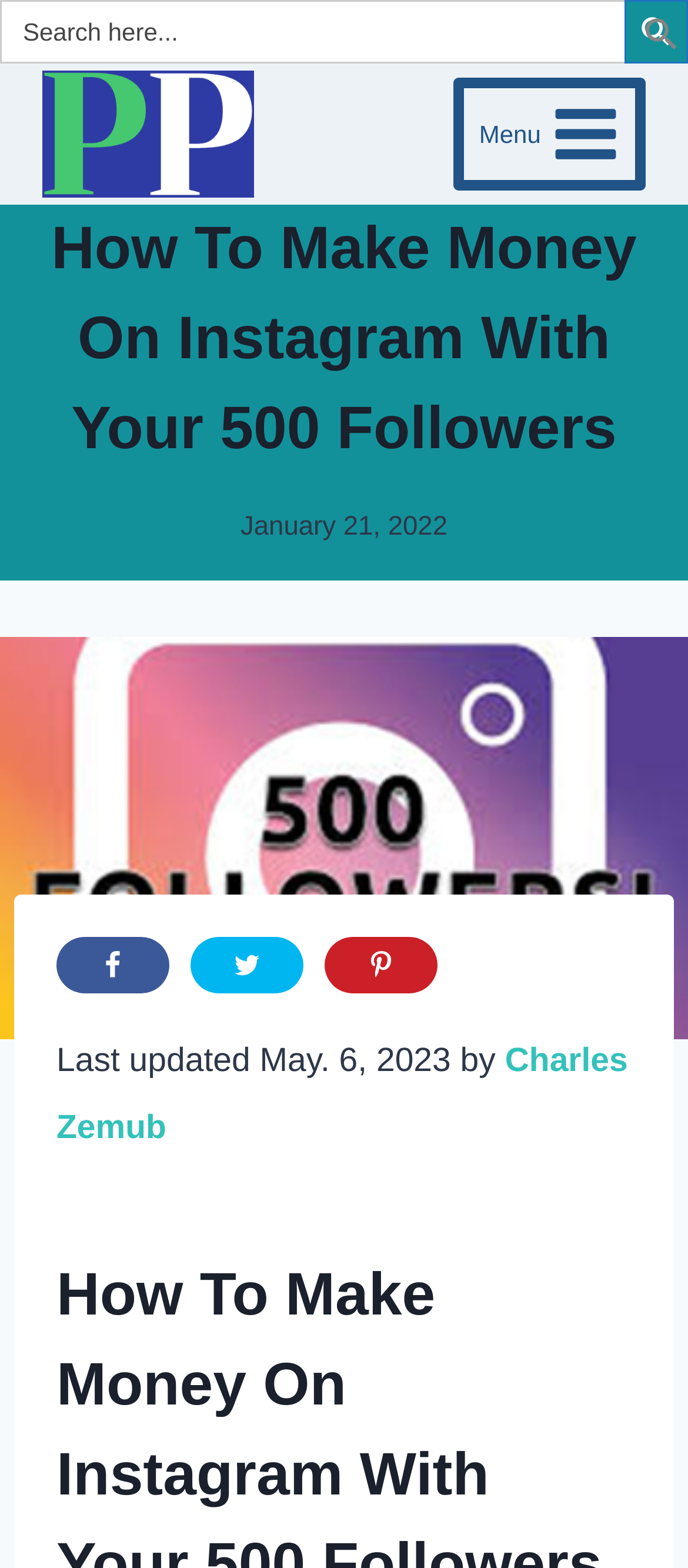Who is the author of the article?
Please answer the question with a detailed response using the information from the screenshot.

I found the author of the article by looking at the link element with the text 'Charles Zemub', which is a child of the StaticText element with the text 'Last updated May. 6, 2023 by'.